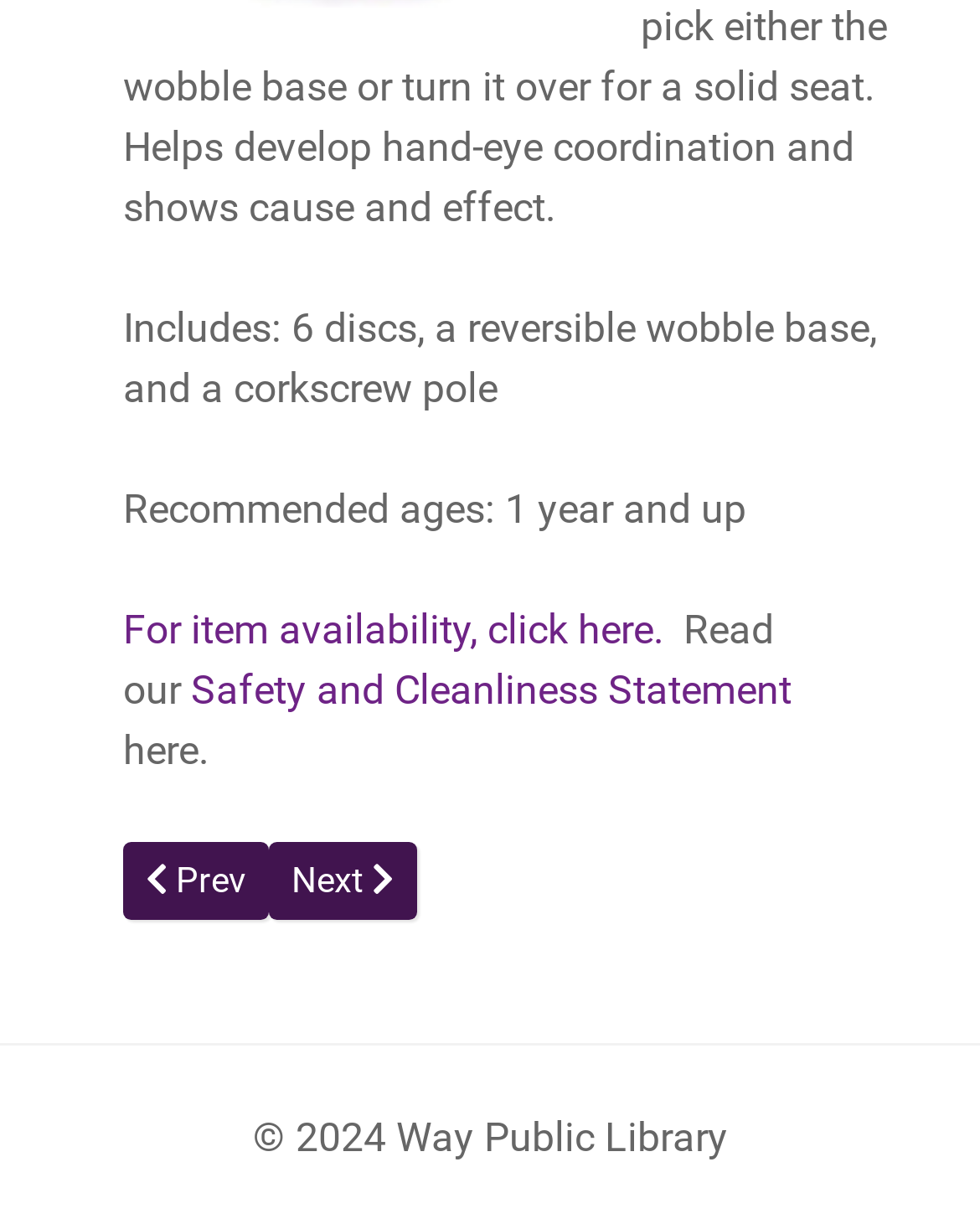Locate the UI element that matches the description For item availability, click here. in the webpage screenshot. Return the bounding box coordinates in the format (top-left x, top-left y, bottom-right x, bottom-right y), with values ranging from 0 to 1.

[0.126, 0.495, 0.677, 0.534]